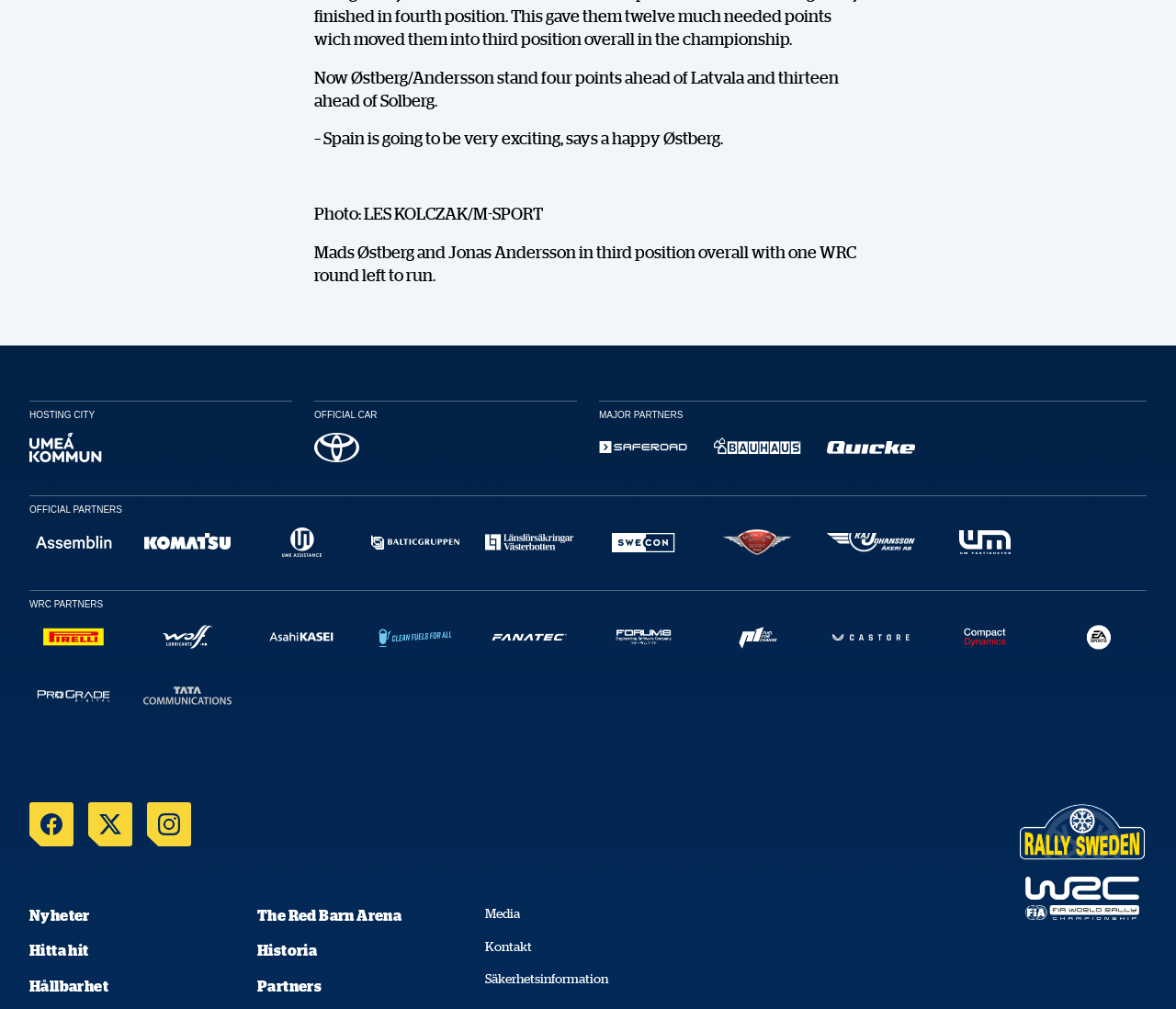Determine the bounding box coordinates of the area to click in order to meet this instruction: "Follow on Facebook".

[0.025, 0.795, 0.062, 0.839]